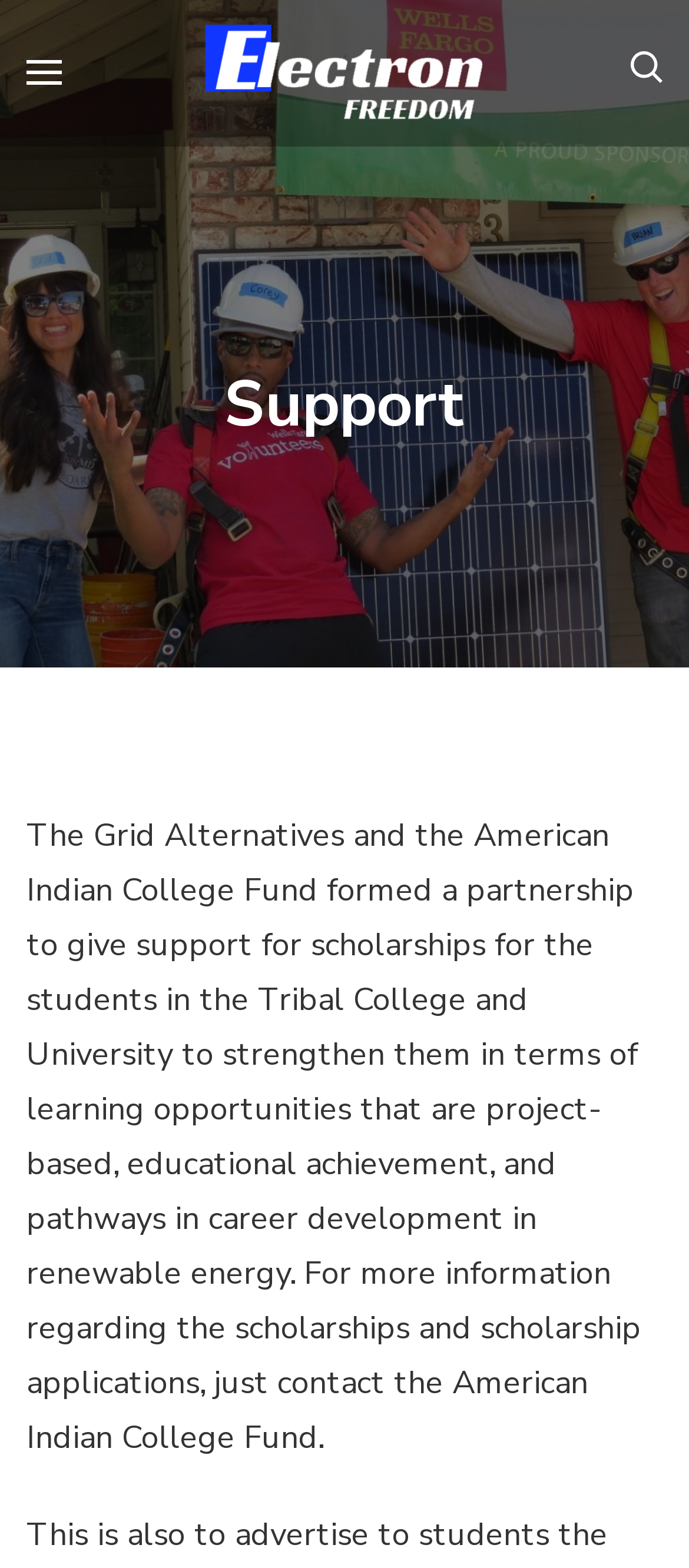Based on the image, please respond to the question with as much detail as possible:
What type of development is focused on?

The webpage mentions that the scholarships are focused on strengthening the students' pathways in career development in renewable energy, indicating that the development in question is related to renewable energy.